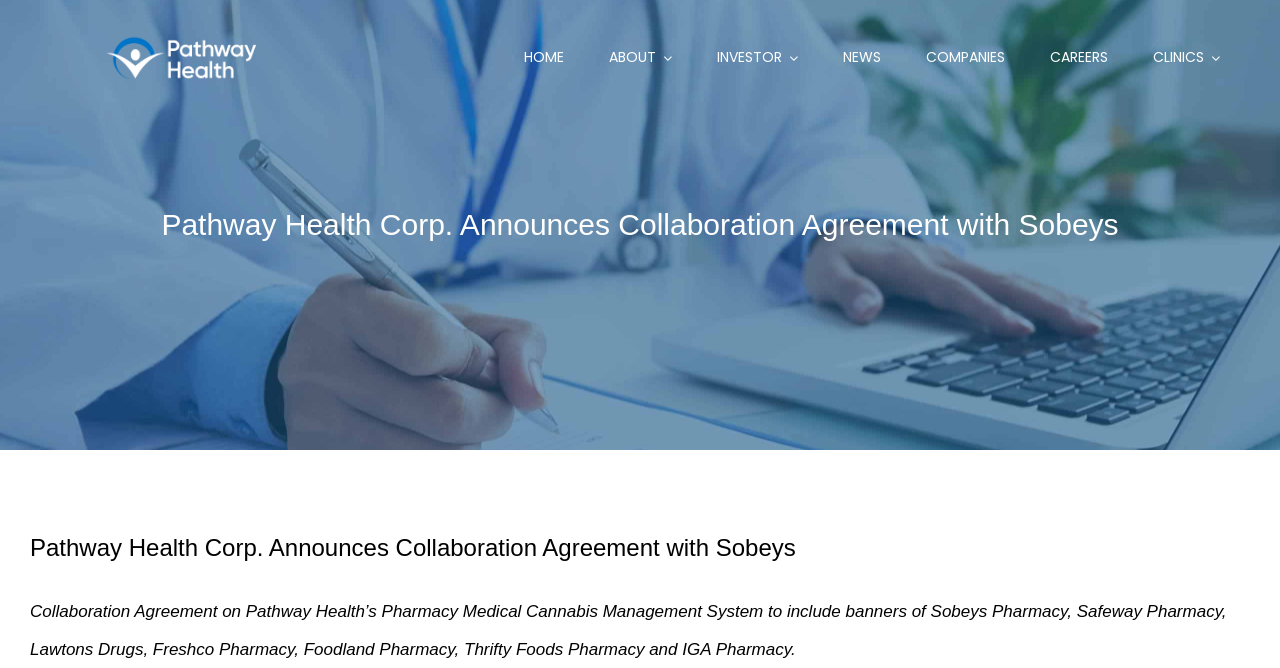Can you find the bounding box coordinates for the element to click on to achieve the instruction: "View ABOUT page"?

[0.476, 0.045, 0.525, 0.129]